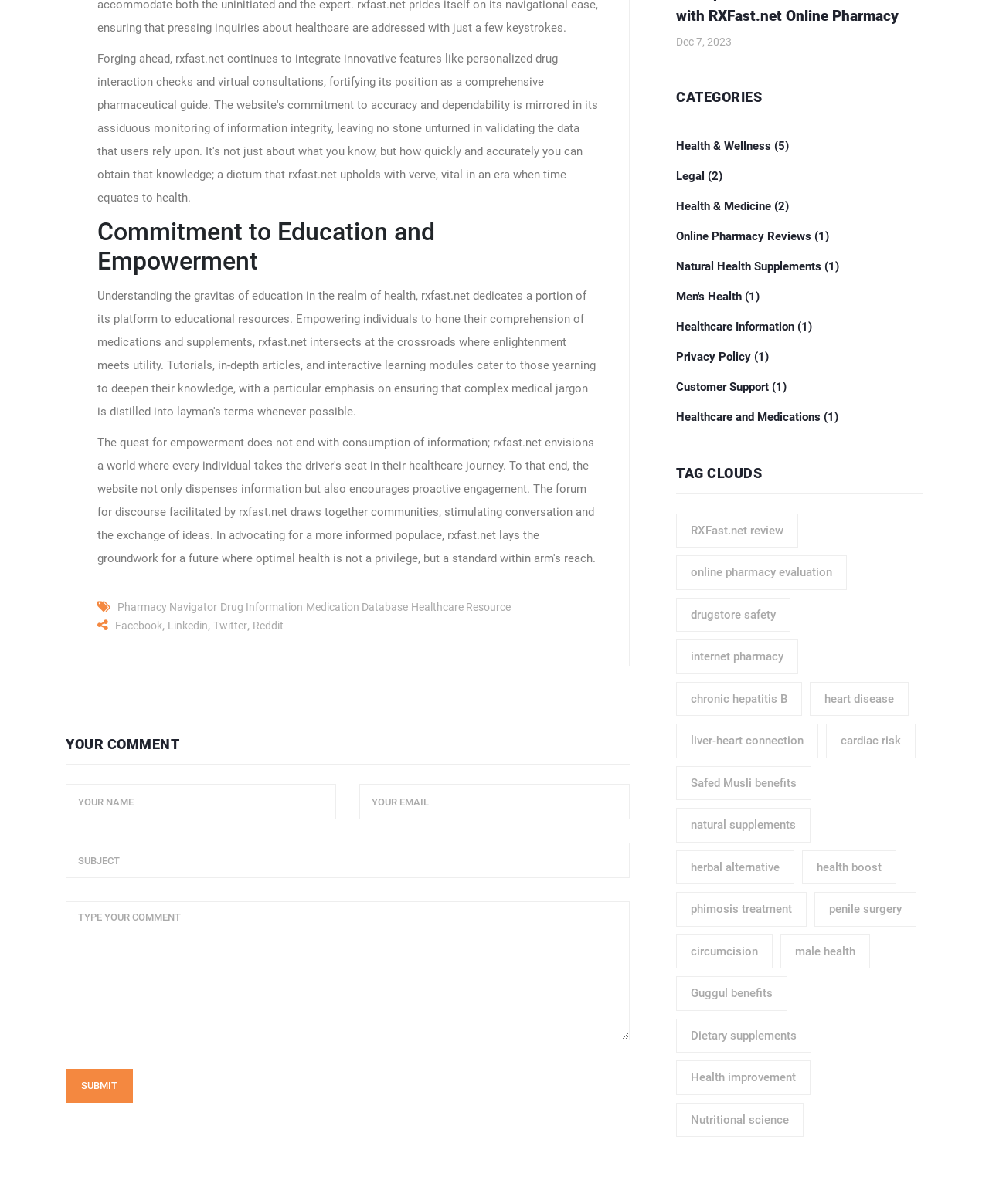What type of resources are provided by the links under 'Healthcare Resource'?
Please provide a single word or phrase as your answer based on the image.

Healthcare information